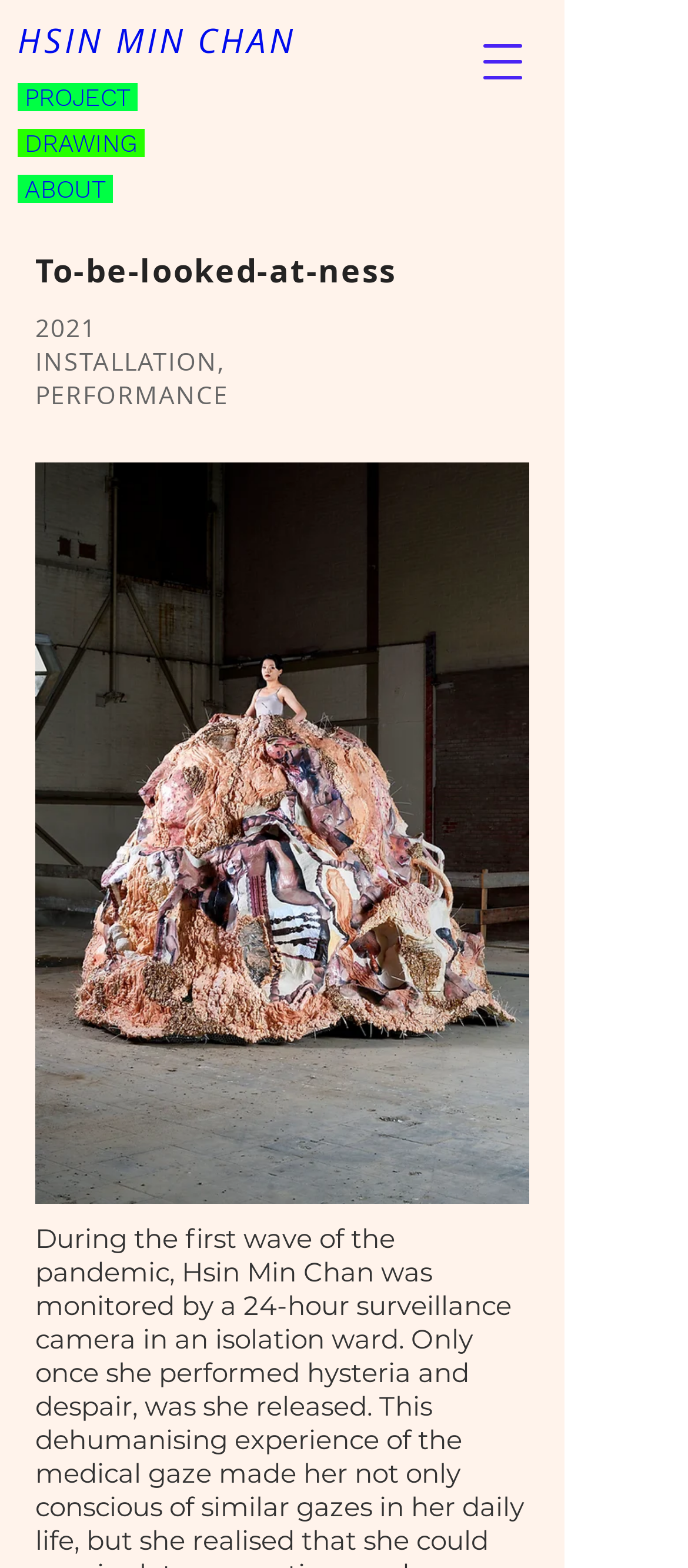Determine the bounding box for the UI element described here: "HSIN MIN CHAN".

[0.026, 0.012, 0.43, 0.041]